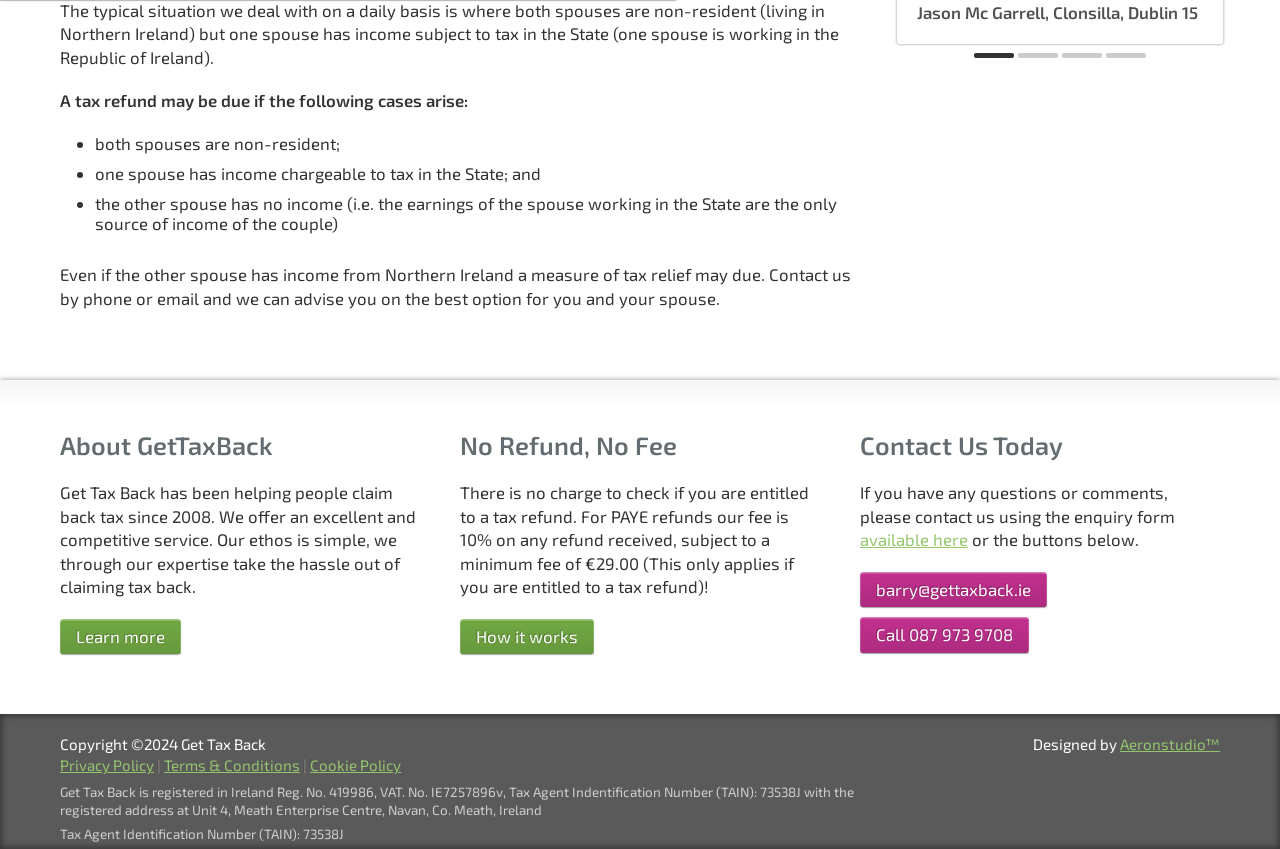Locate the bounding box coordinates of the area that needs to be clicked to fulfill the following instruction: "View the privacy policy". The coordinates should be in the format of four float numbers between 0 and 1, namely [left, top, right, bottom].

[0.047, 0.891, 0.12, 0.912]